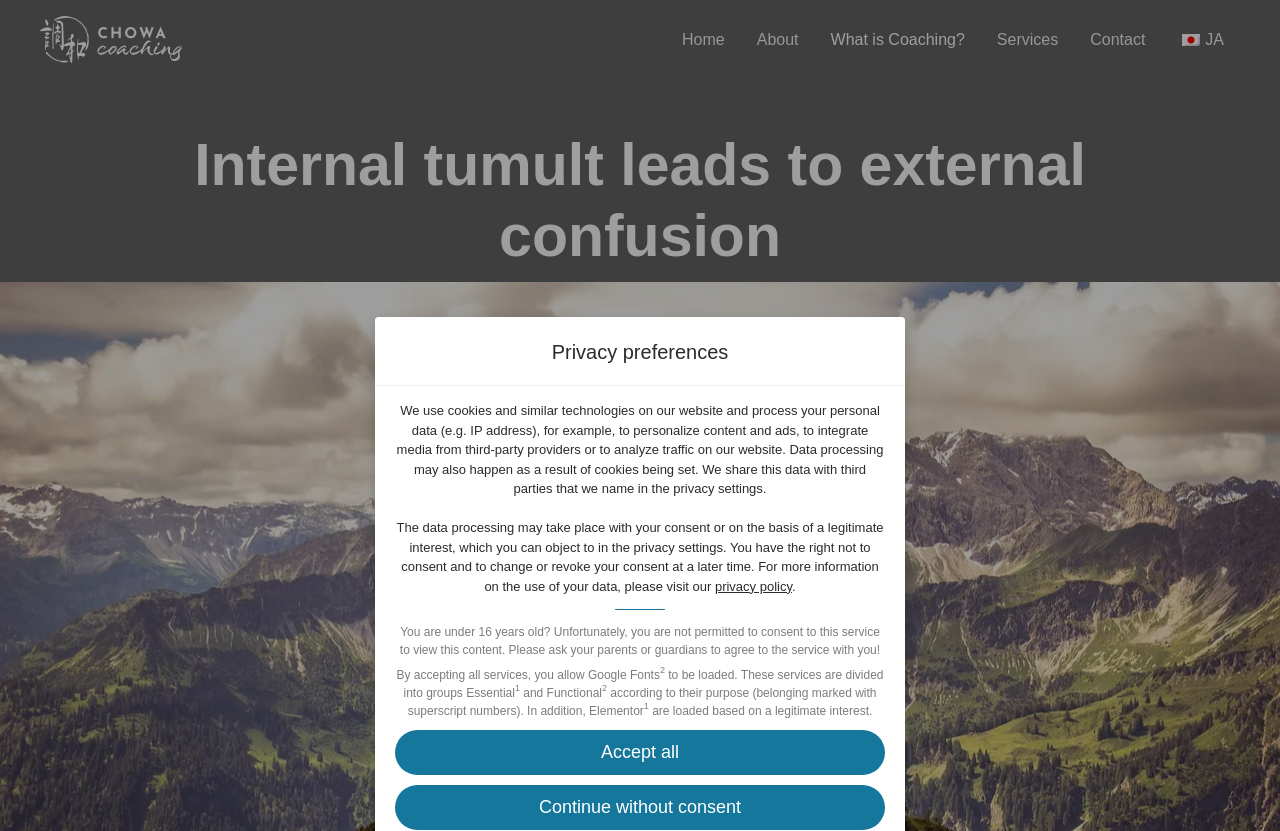What is the age limit for consent?
Refer to the image and provide a one-word or short phrase answer.

16 years old